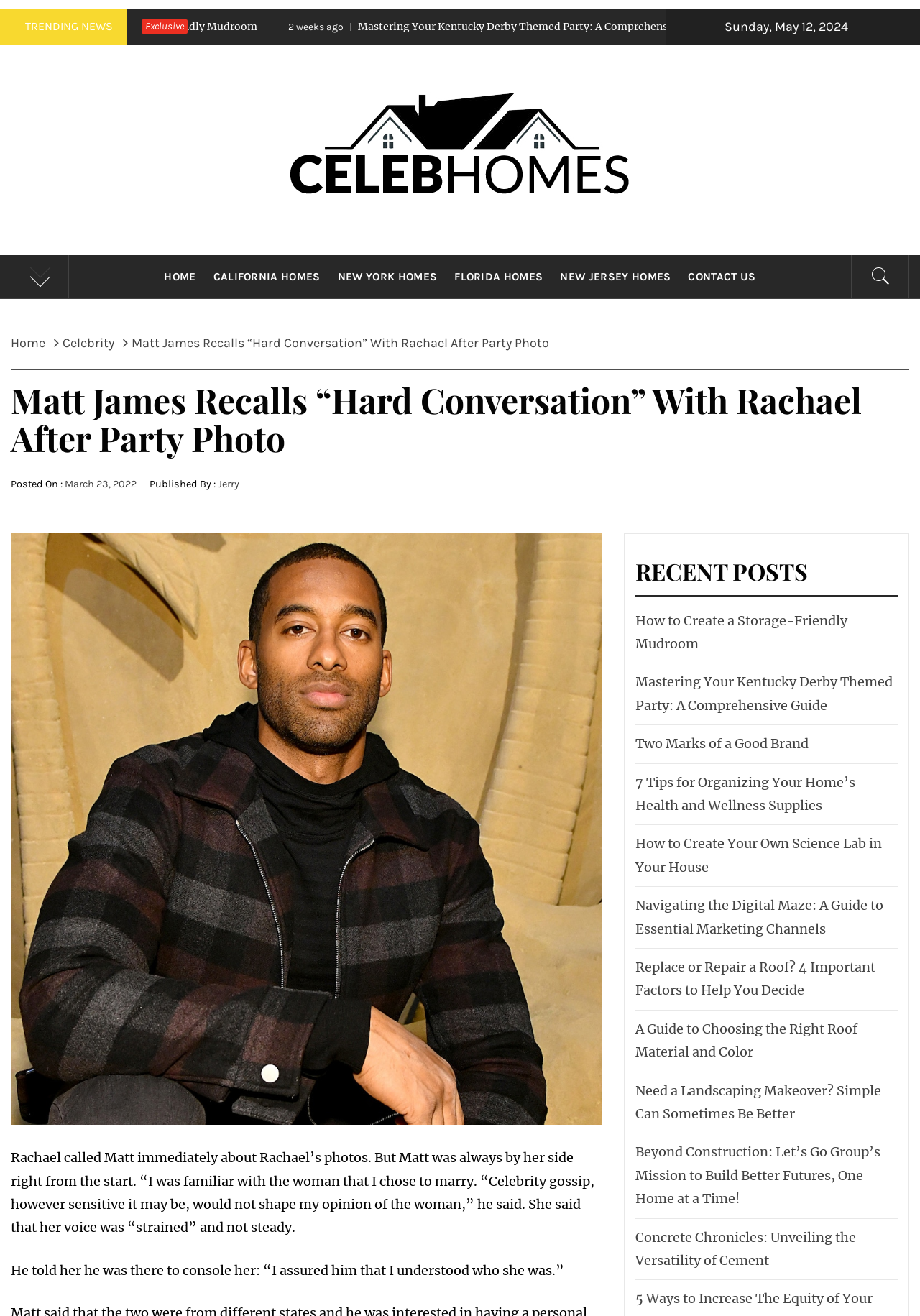Identify the bounding box coordinates for the element that needs to be clicked to fulfill this instruction: "Click on the 'Celebrity Homes' link". Provide the coordinates in the format of four float numbers between 0 and 1: [left, top, right, bottom].

[0.227, 0.056, 0.773, 0.161]